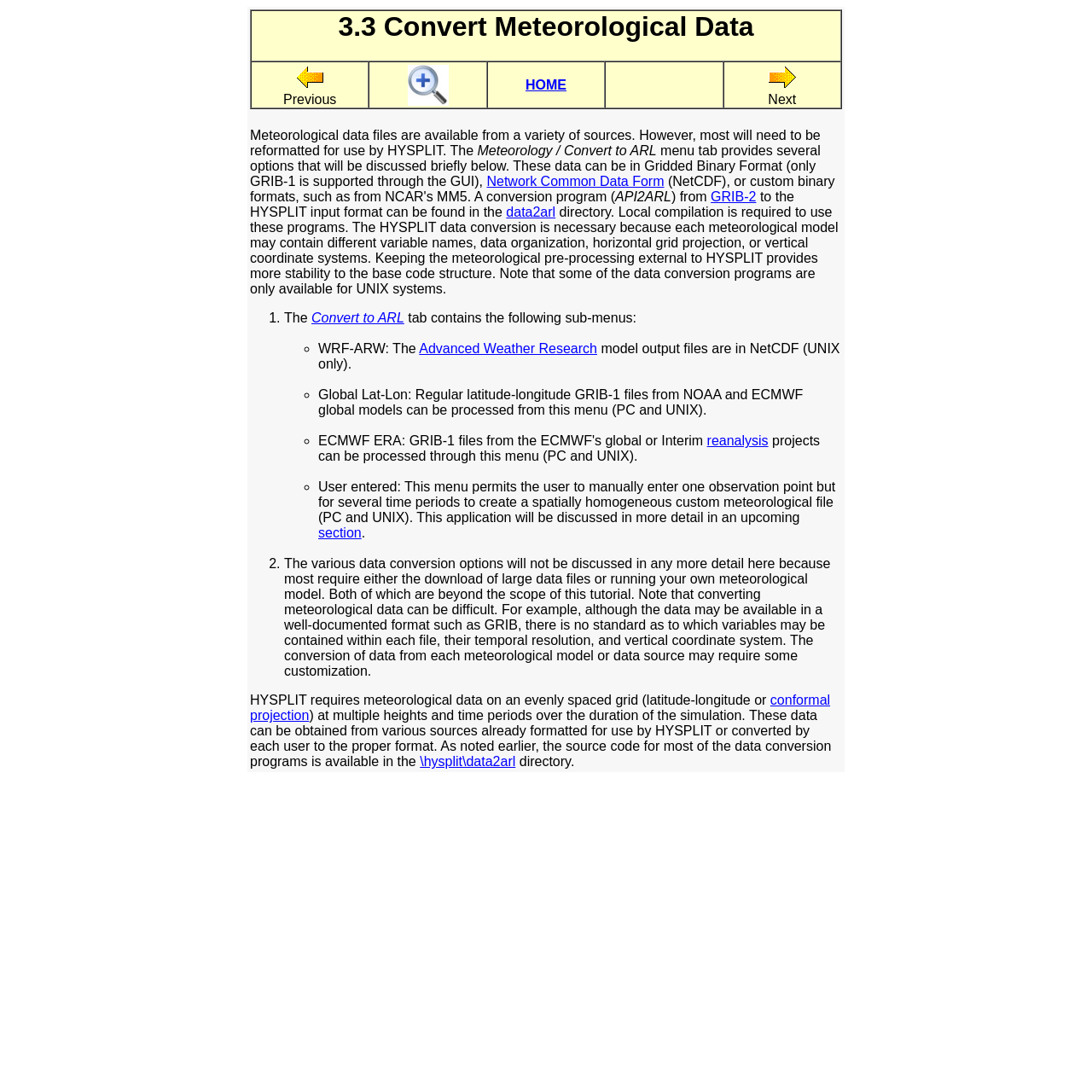Locate the bounding box coordinates of the clickable region necessary to complete the following instruction: "Go to 'Patient Portal'". Provide the coordinates in the format of four float numbers between 0 and 1, i.e., [left, top, right, bottom].

None